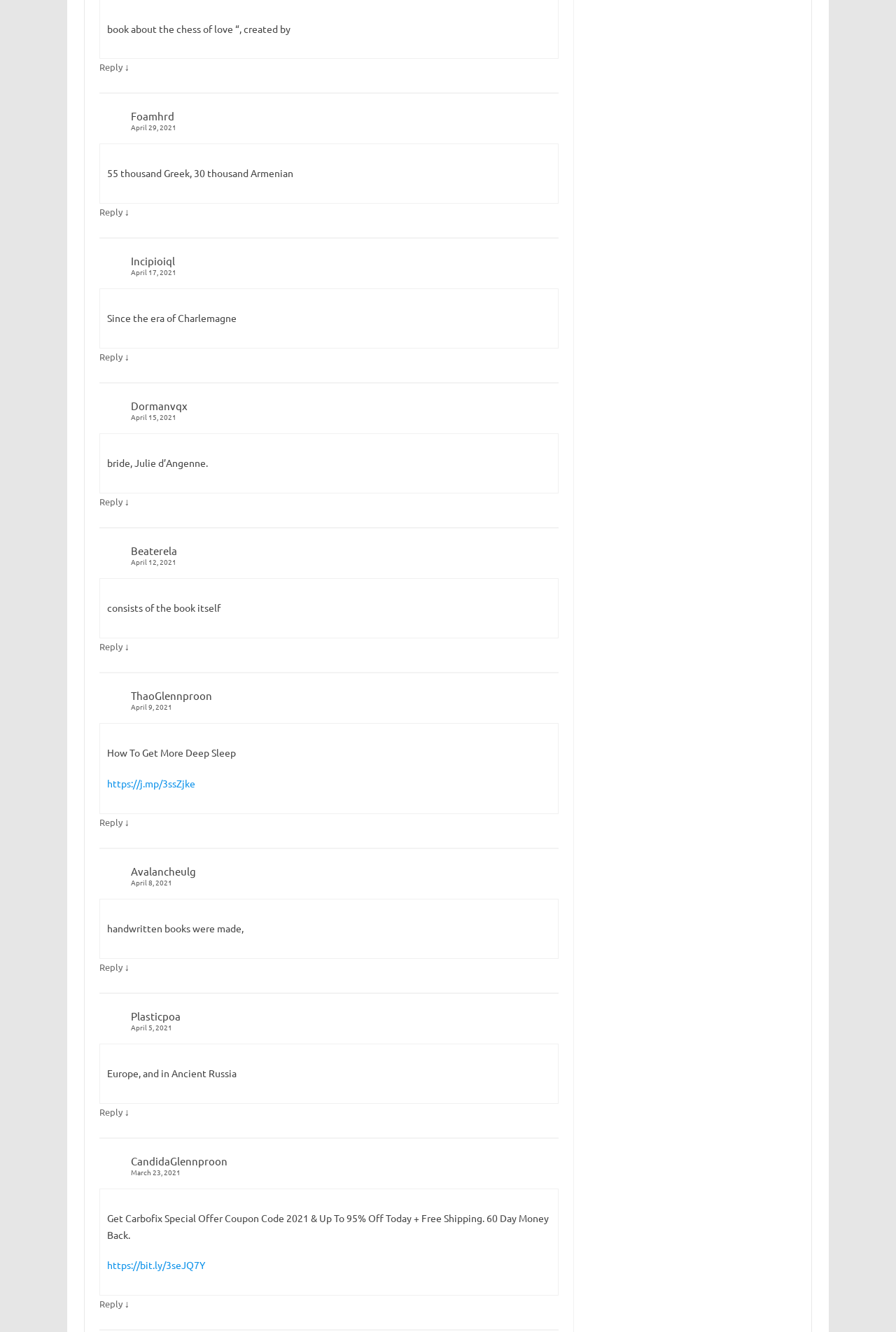Please determine the bounding box coordinates of the area that needs to be clicked to complete this task: 'Reply to Squierngs'. The coordinates must be four float numbers between 0 and 1, formatted as [left, top, right, bottom].

[0.111, 0.046, 0.137, 0.055]